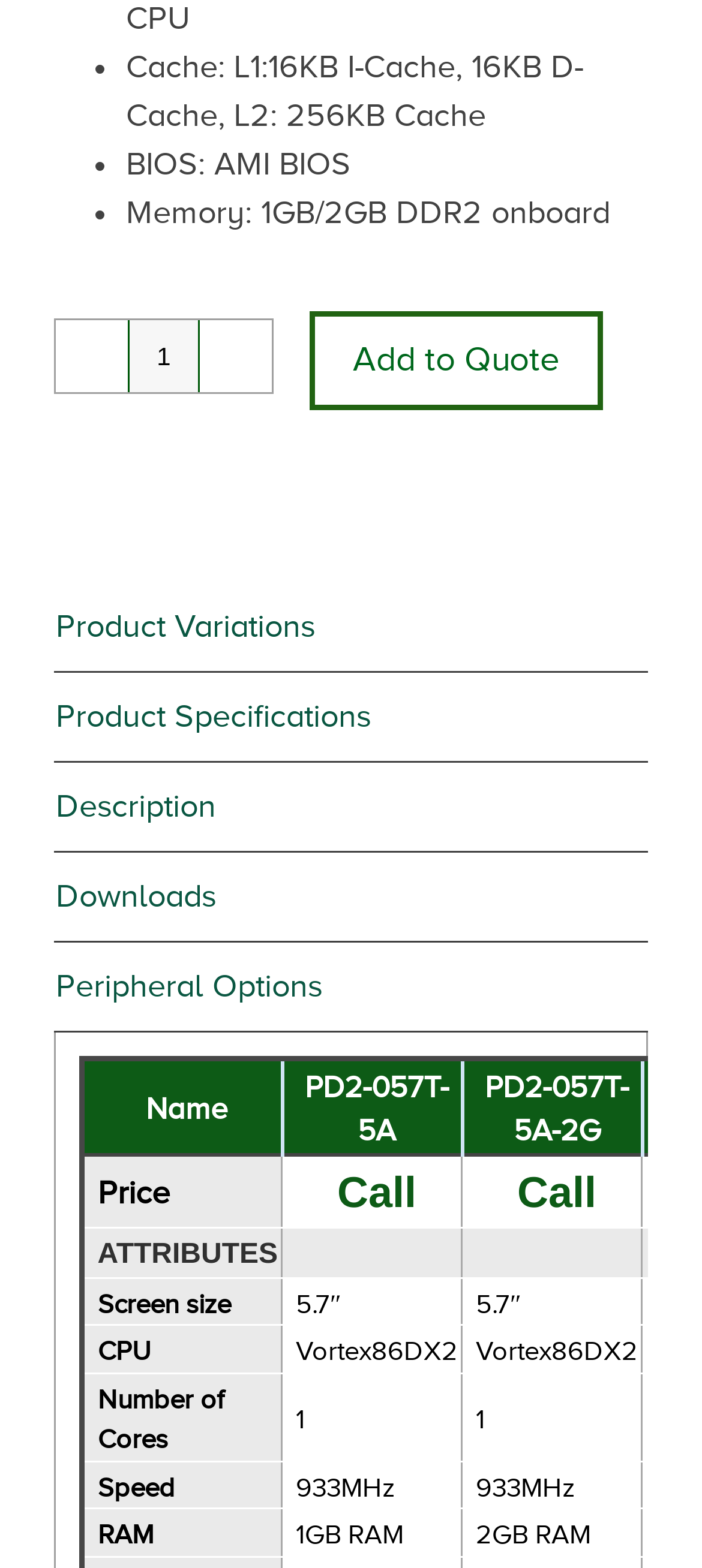Please give a concise answer to this question using a single word or phrase: 
What is the minimum quantity of the product that can be ordered?

1